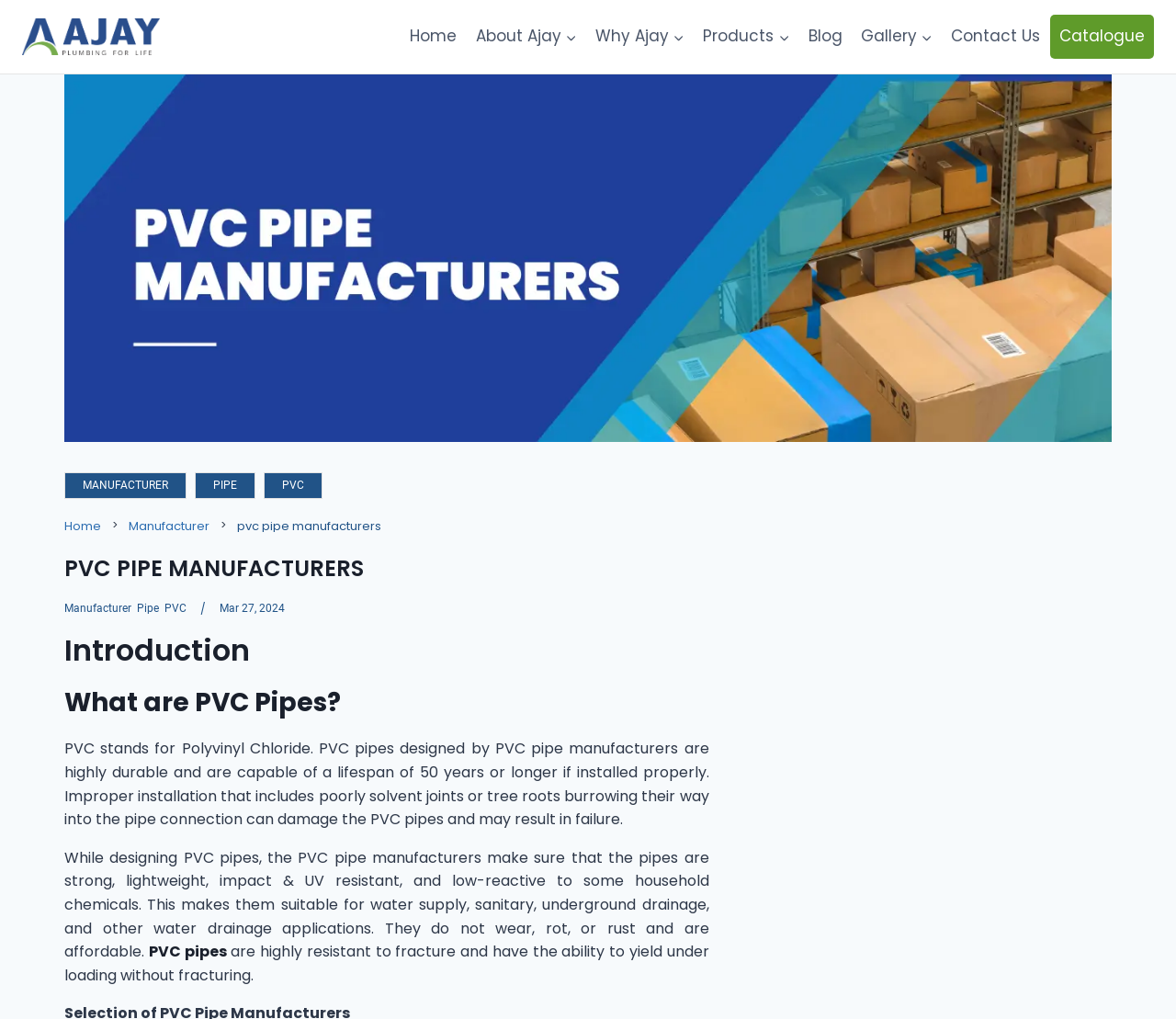Could you provide the bounding box coordinates for the portion of the screen to click to complete this instruction: "Click on the 'Products' link"?

[0.59, 0.015, 0.679, 0.058]